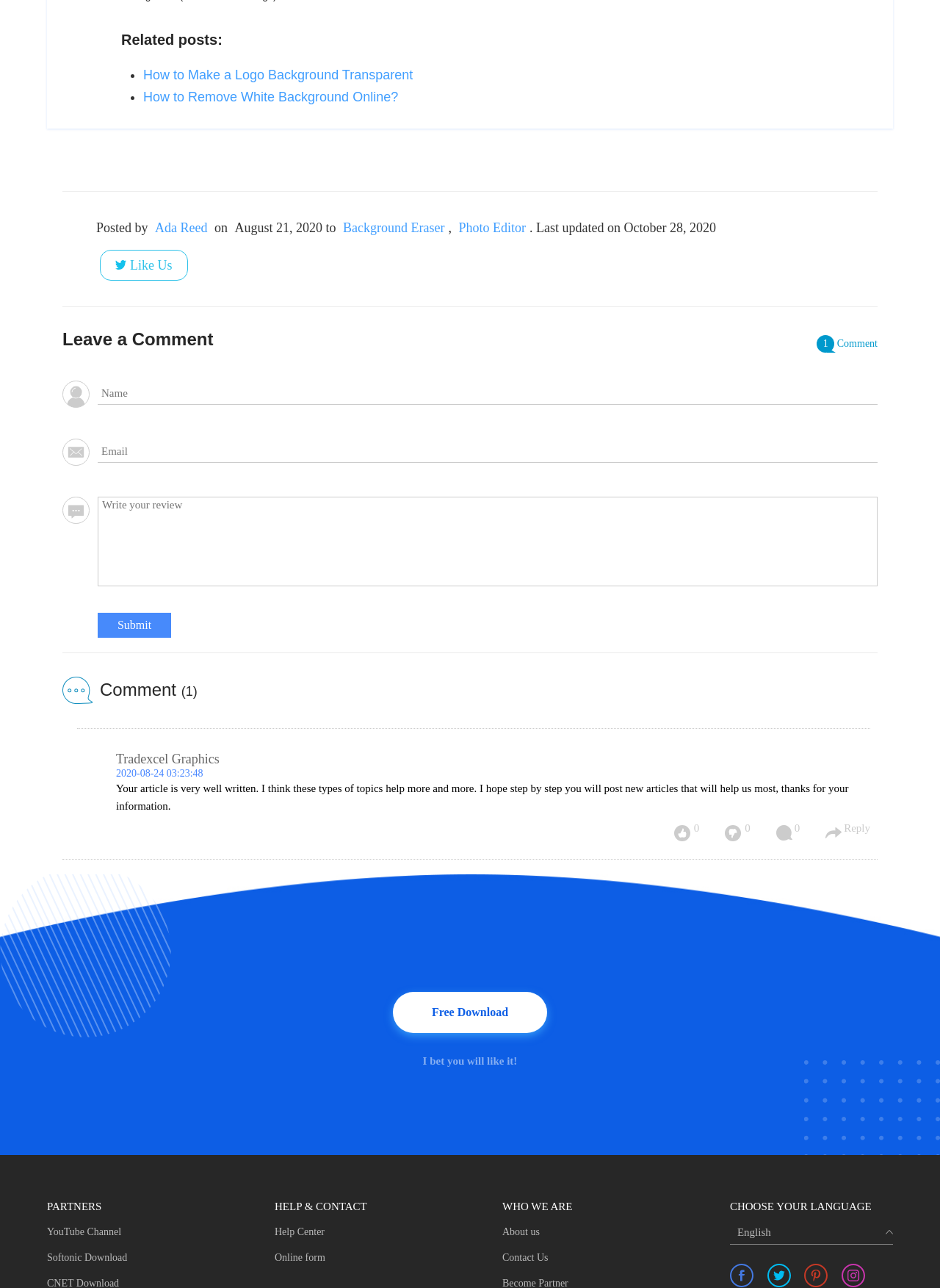Use a single word or phrase to answer this question: 
What is the topic of the related posts?

Logo background and photo editing